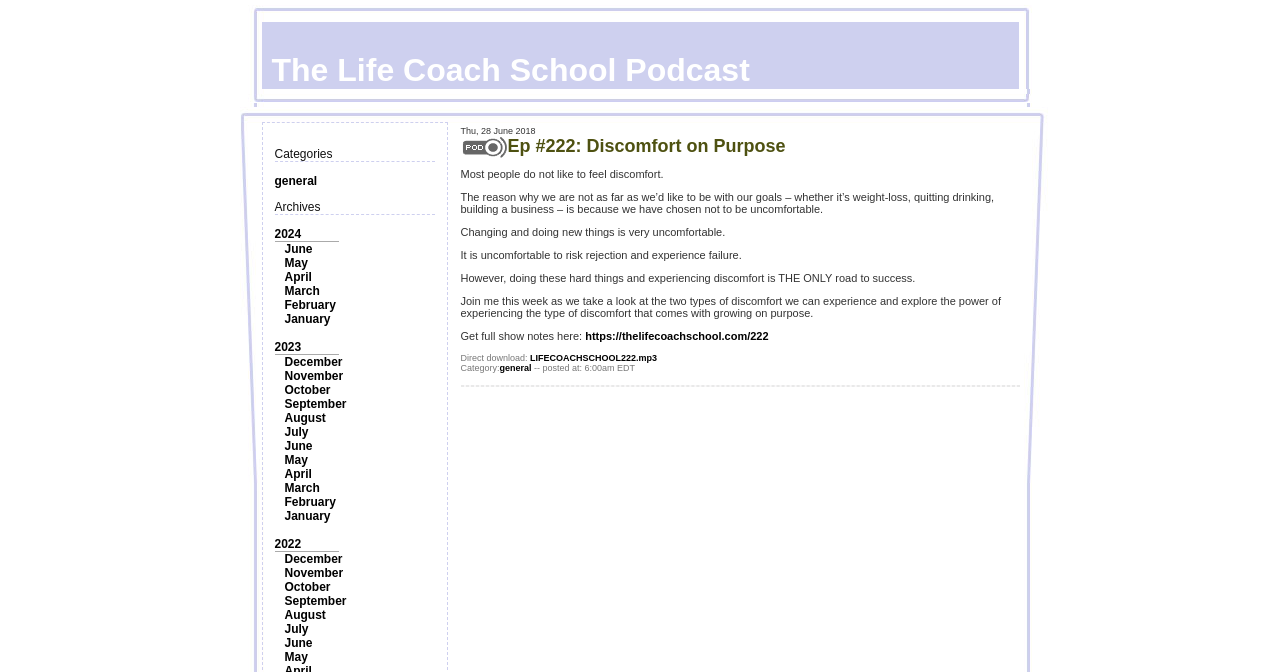What is the link to the full show notes?
Provide an in-depth answer to the question, covering all aspects.

I found the link by looking at the text 'Get full show notes here: https://thelifecoachschool.com/222' in the podcast episode description.